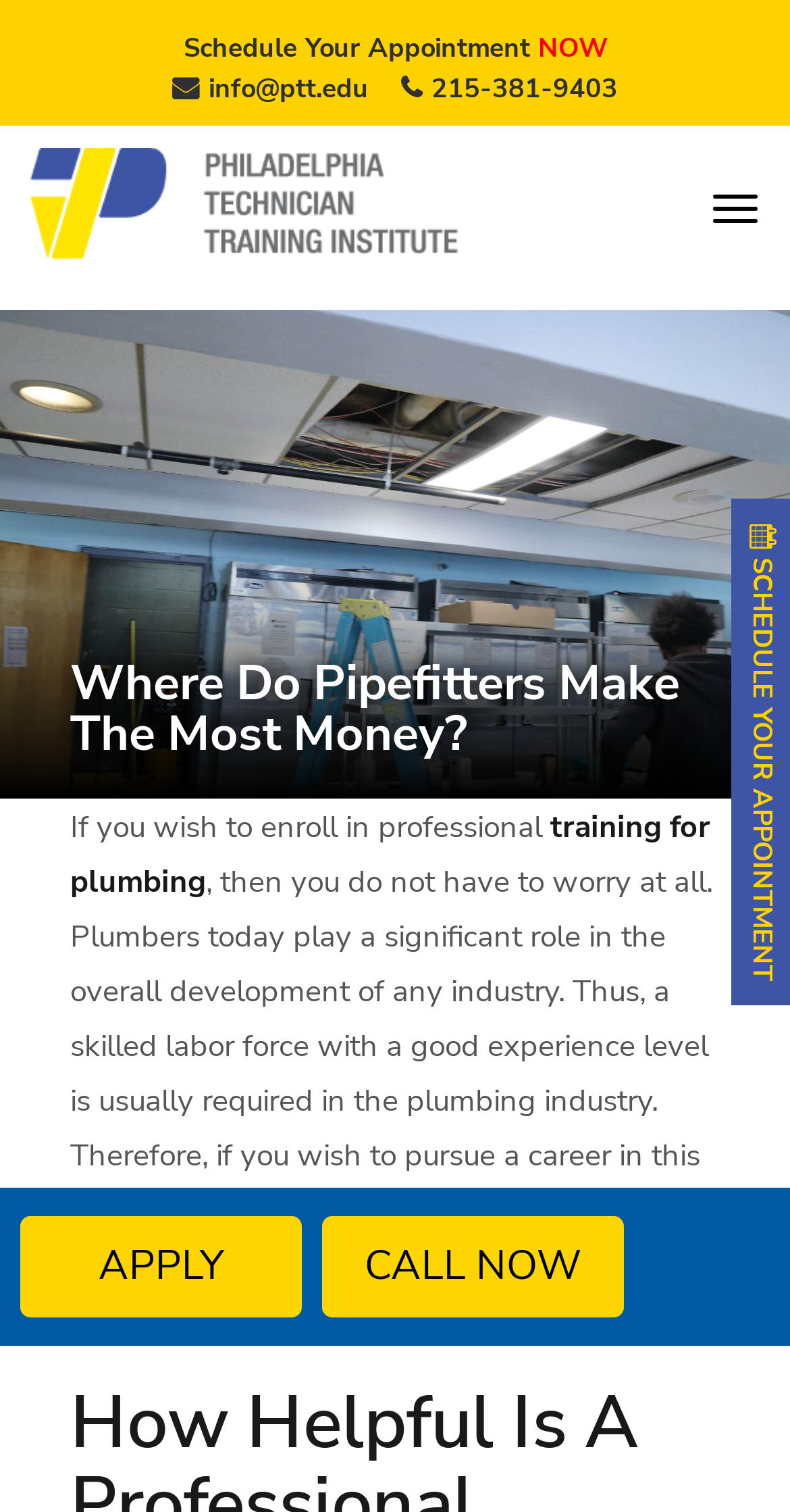Look at the image and answer the question in detail:
What is the phone number to call for plumbing training?

I found the phone number by looking at the link element with the OCR text '215-381-9403' which is located at the top of the page, next to the email address and logo.